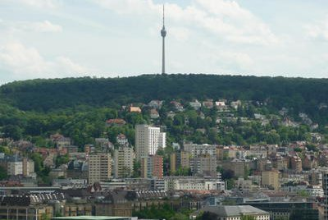What is the color of the sky in the image?
Utilize the information in the image to give a detailed answer to the question.

The caption describes the sky as 'a clear blue sky' with fluffy clouds drifting across it, completing the picturesque scene of Stuttgart.